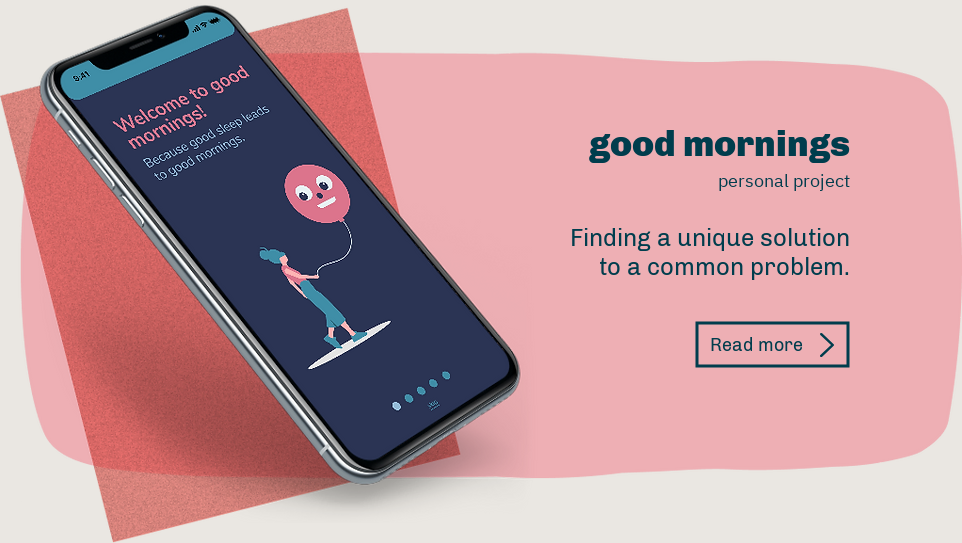What is the phrase written on the screen to invite users?
From the screenshot, supply a one-word or short-phrase answer.

Welcome to good mornings!